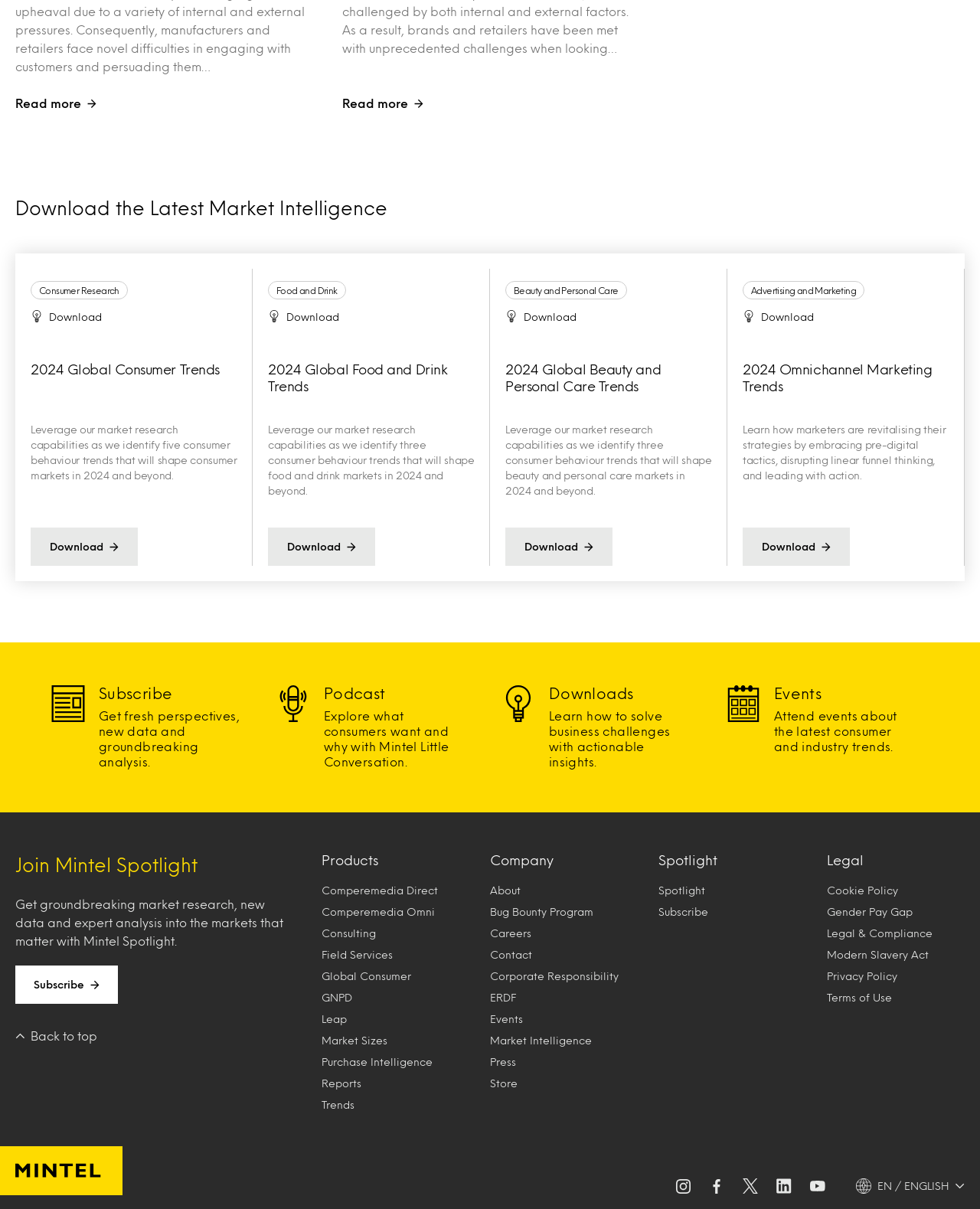Highlight the bounding box coordinates of the element you need to click to perform the following instruction: "Subscribe to get fresh perspectives."

[0.041, 0.567, 0.27, 0.636]